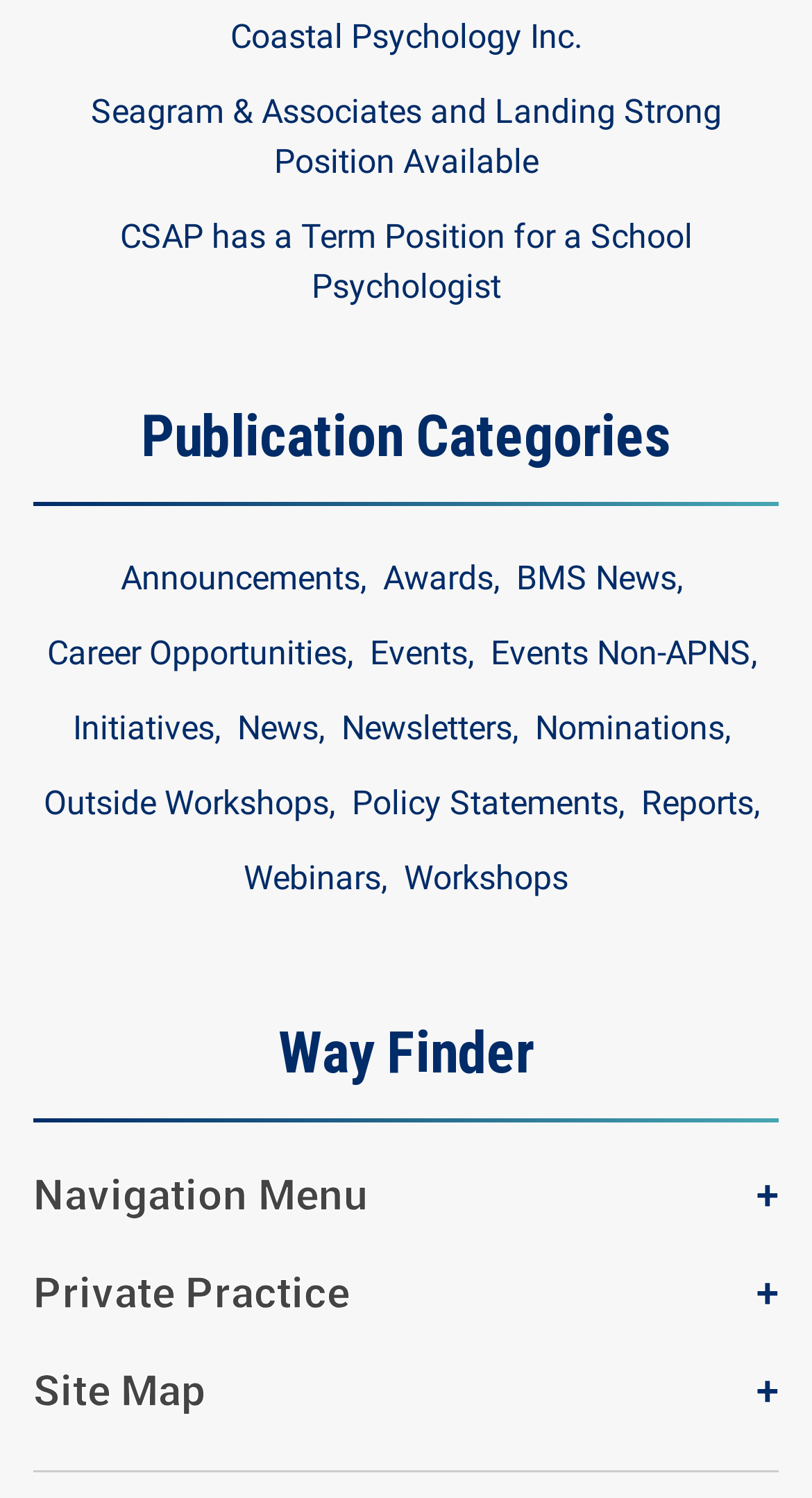Predict the bounding box coordinates of the area that should be clicked to accomplish the following instruction: "Go to Site Map". The bounding box coordinates should consist of four float numbers between 0 and 1, i.e., [left, top, right, bottom].

[0.041, 0.912, 0.959, 0.948]